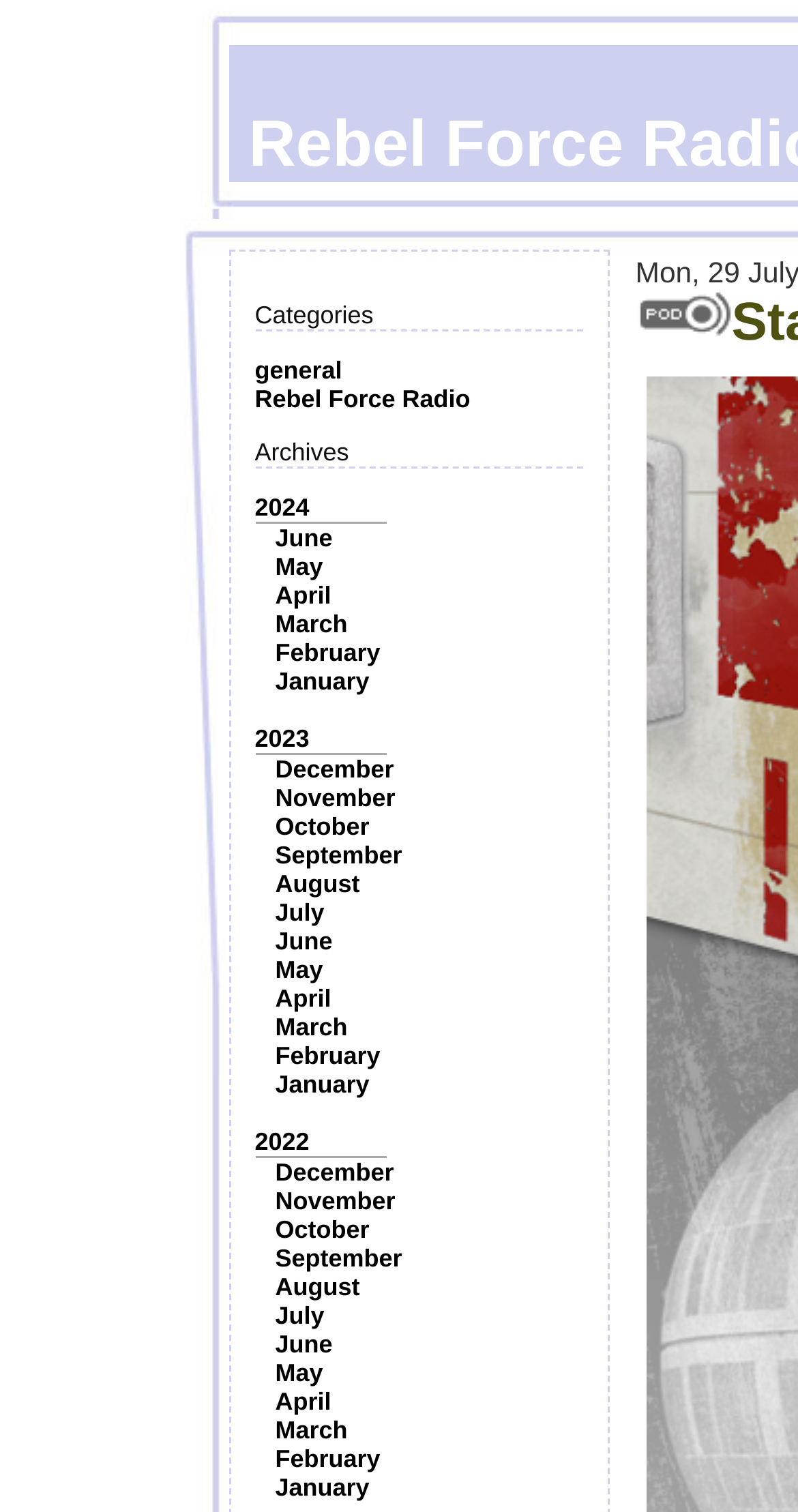Determine the bounding box coordinates for the area you should click to complete the following instruction: "View June's archives".

[0.345, 0.346, 0.417, 0.365]